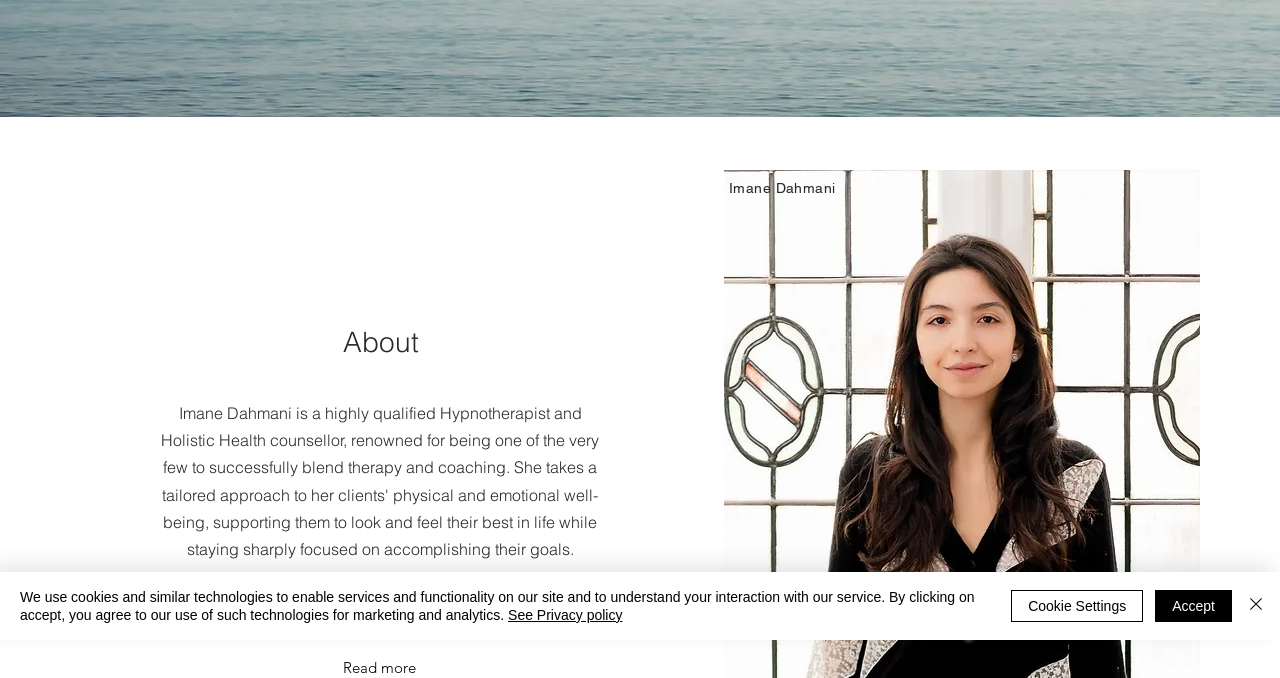Locate the bounding box of the UI element described in the following text: "Accept".

[0.902, 0.87, 0.962, 0.917]